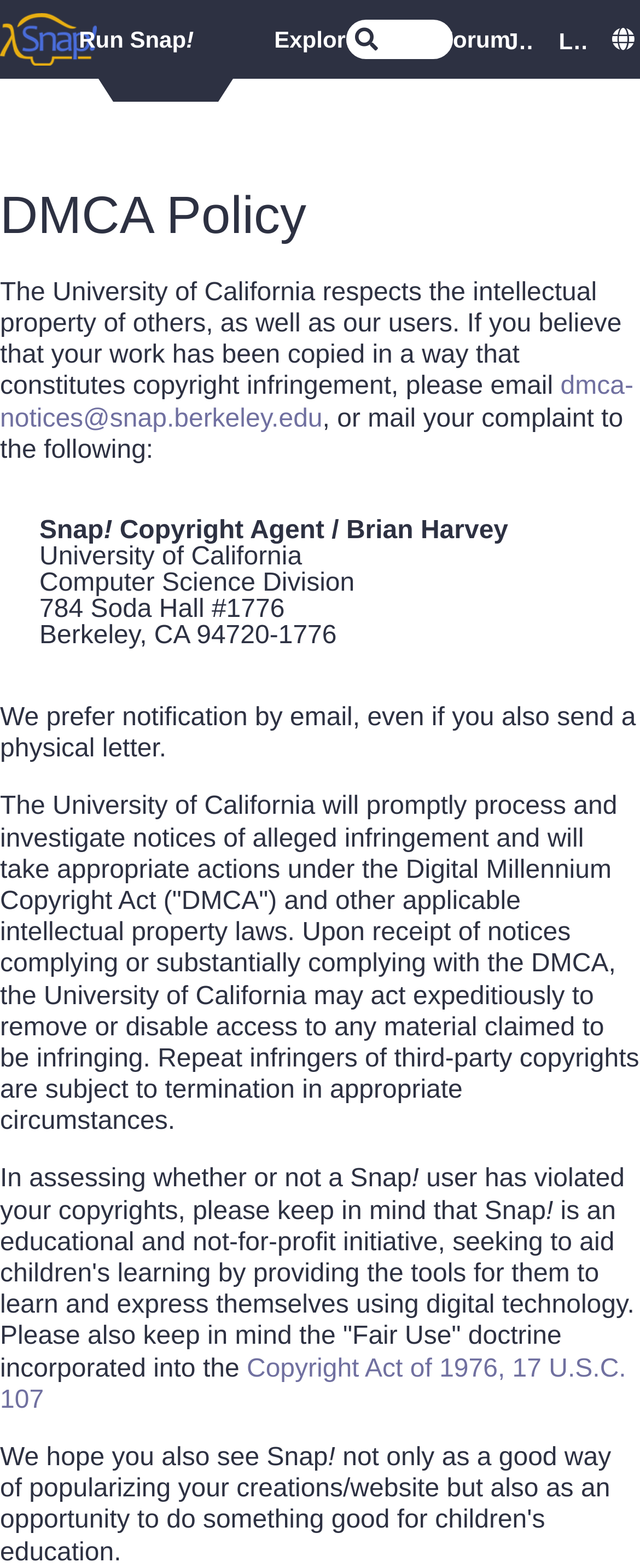Utilize the details in the image to thoroughly answer the following question: How can I contact the Copyright Agent?

I found this information by looking at the StaticText elements that provide the contact information for the Copyright Agent, which include an email address and a physical mailing address.